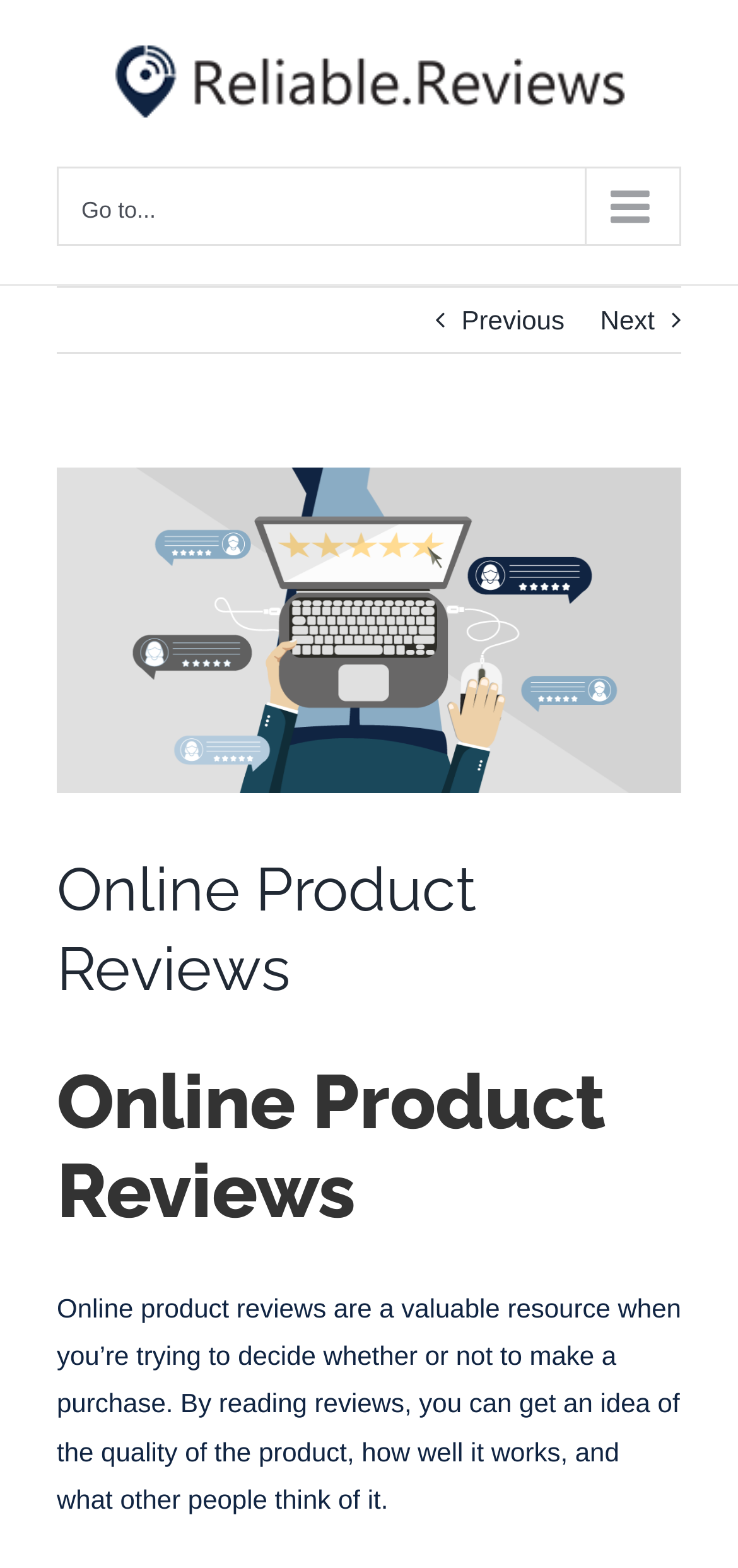Given the description of a UI element: "Next", identify the bounding box coordinates of the matching element in the webpage screenshot.

[0.813, 0.184, 0.887, 0.225]